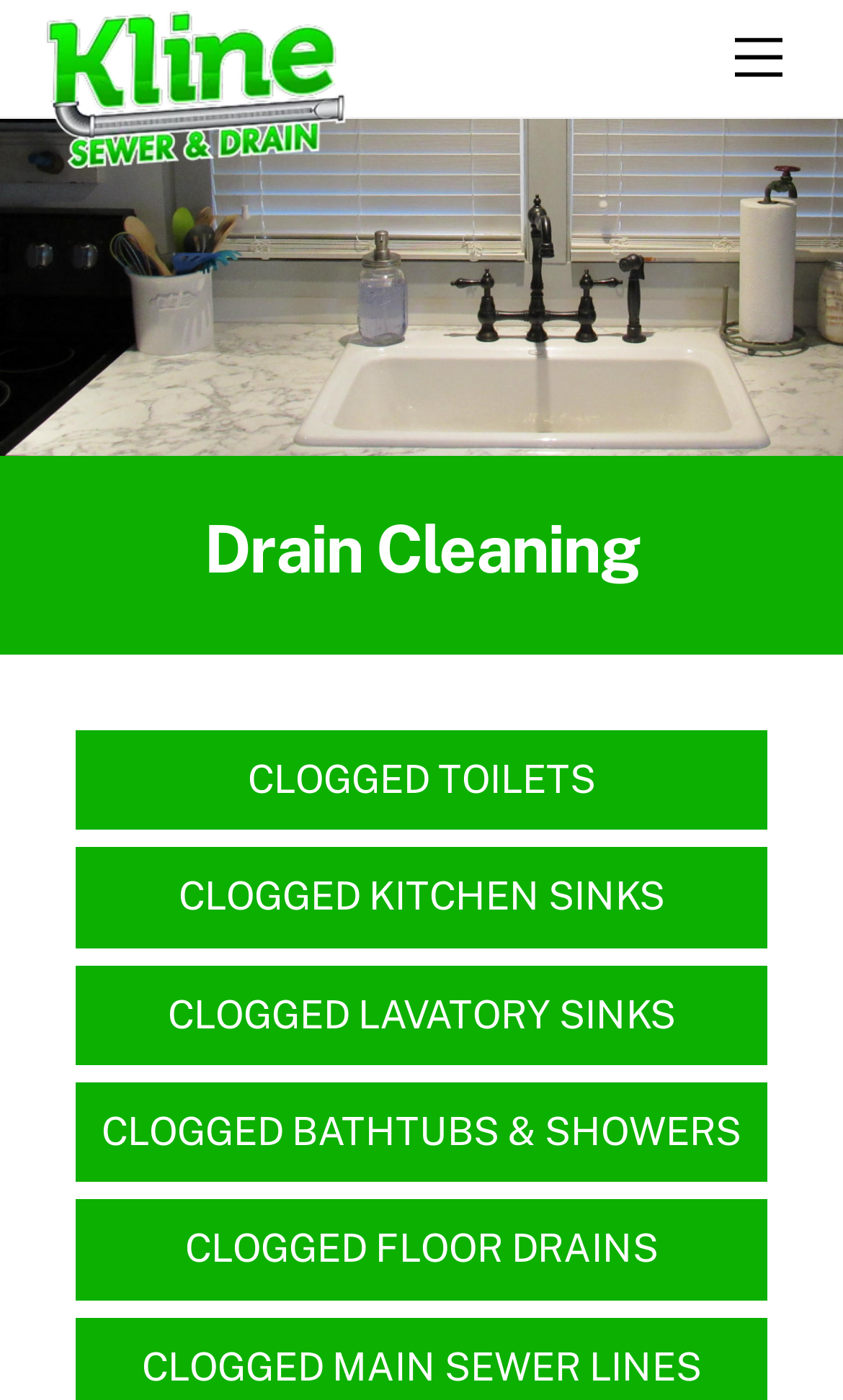What is the phone number to contact Kline Sewer & Drain?
Analyze the image and provide a thorough answer to the question.

The phone number 563.285.7272 is provided on the webpage, allowing users to contact Kline Sewer & Drain directly for their services.